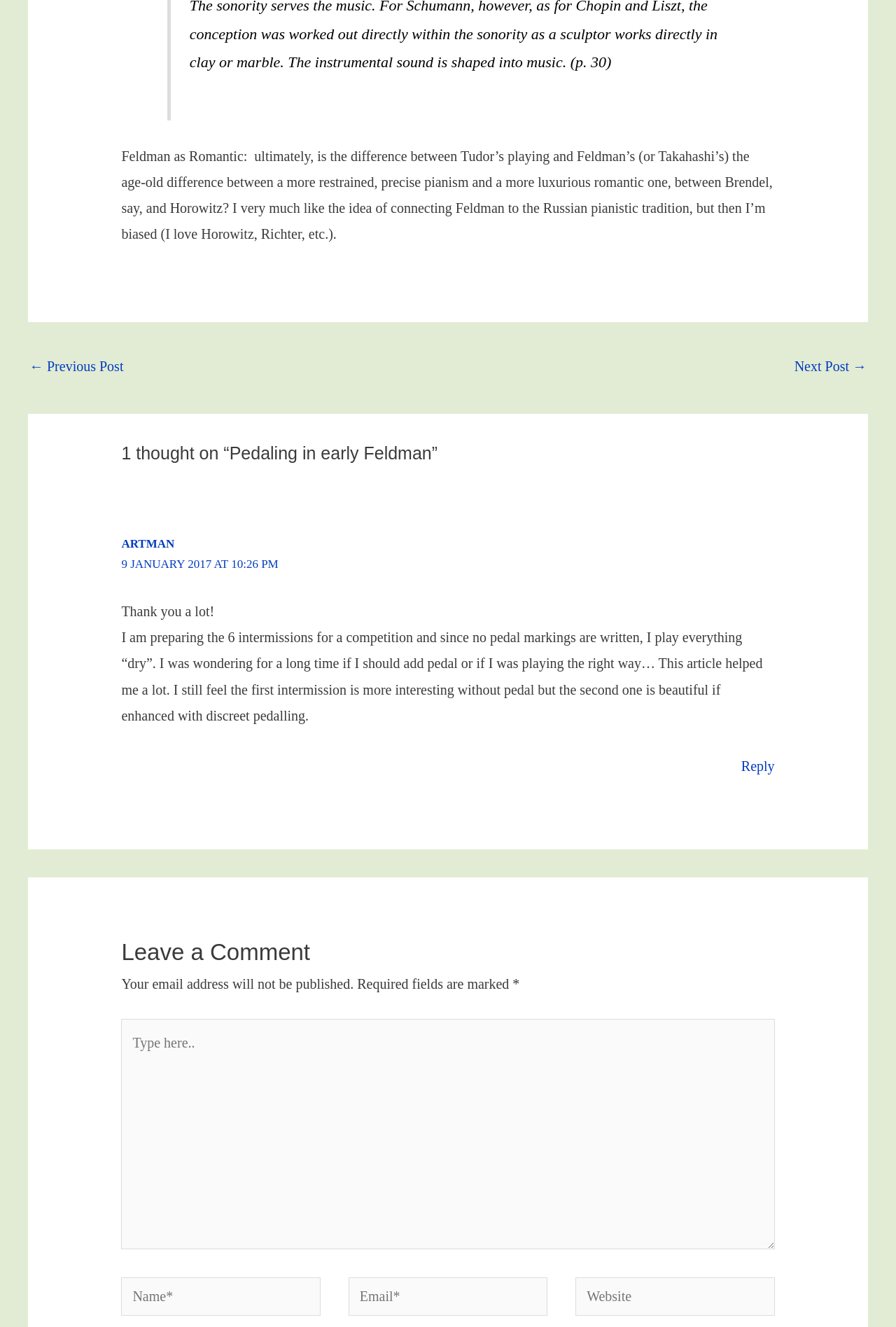Highlight the bounding box coordinates of the element you need to click to perform the following instruction: "Click on the 'Next Post →' link."

[0.886, 0.265, 0.967, 0.29]